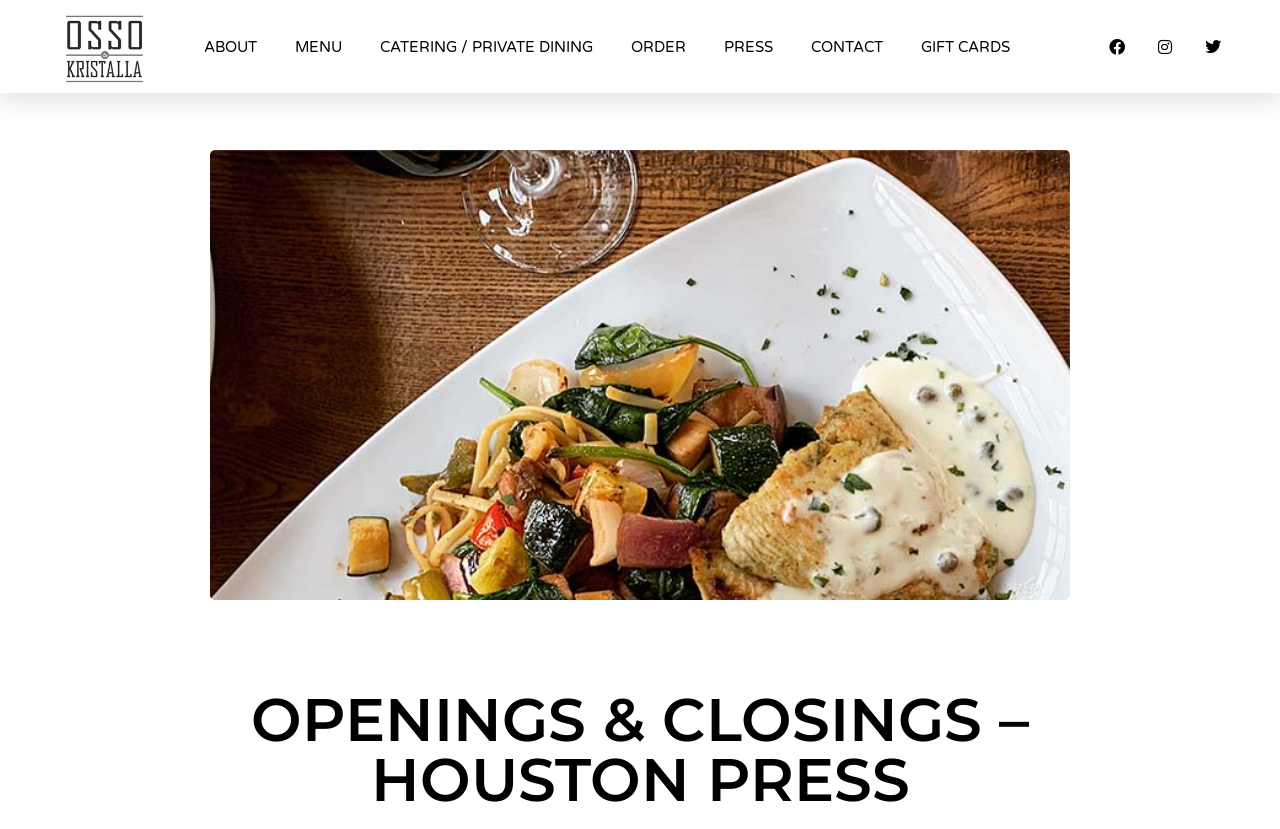What is the topic of the 'PRESS' link?
Look at the image and respond to the question as thoroughly as possible.

The 'PRESS' link is likely related to news articles or press releases about the restaurant, Osso and Kristalla, which may include reviews, features, or announcements about the restaurant.